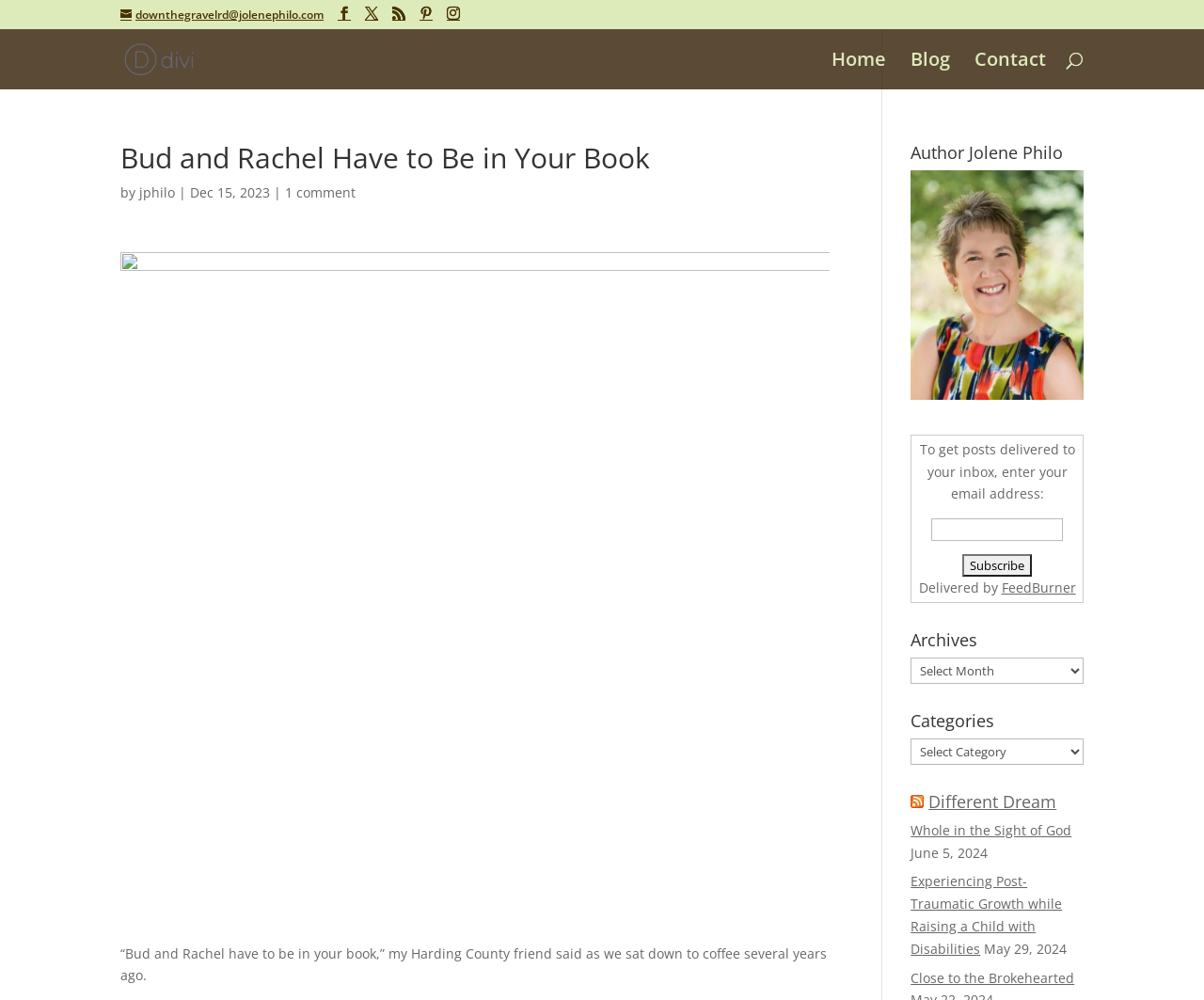Locate the bounding box coordinates of the element that should be clicked to fulfill the instruction: "Learn more about 'Boardgame Beast'".

None